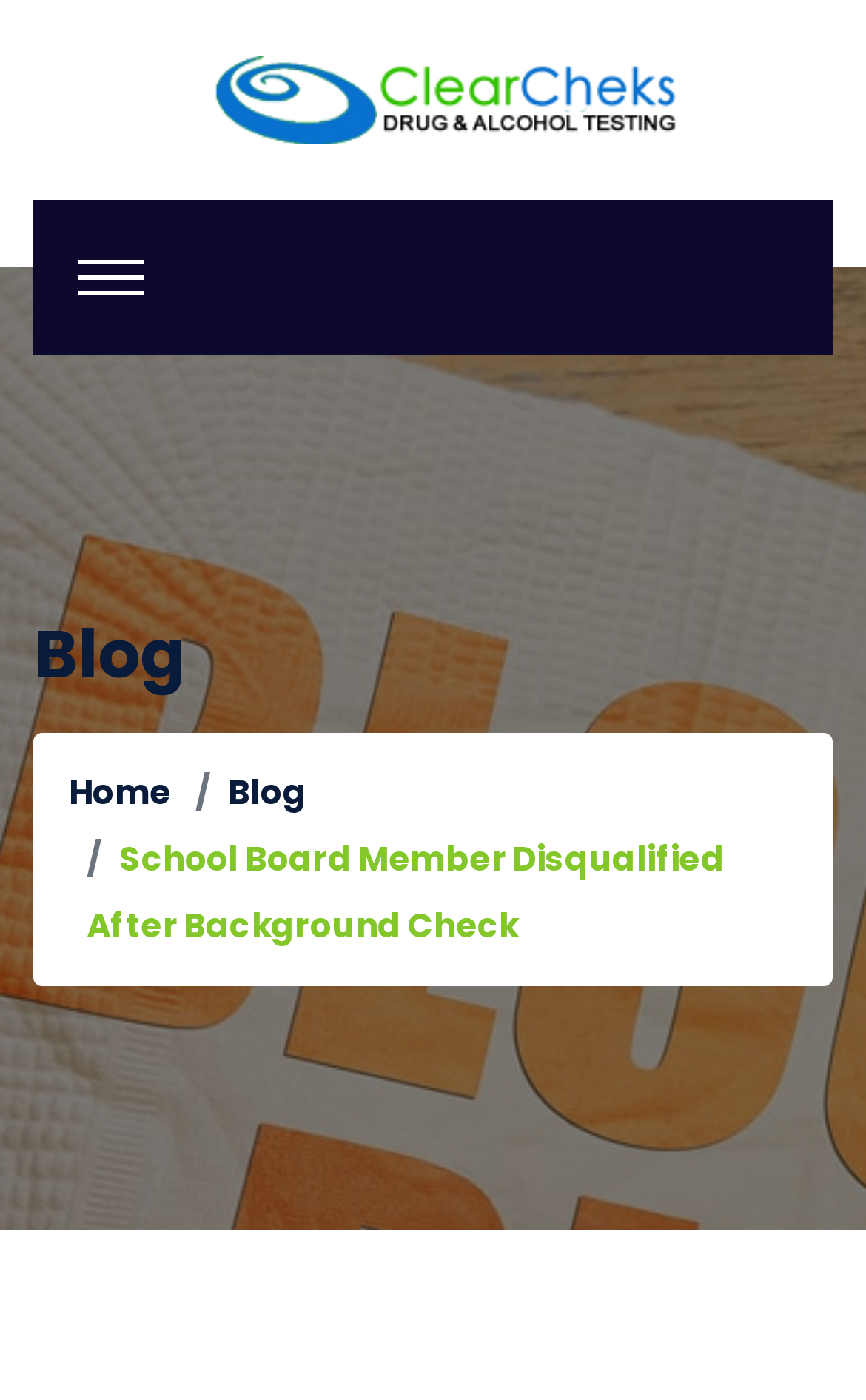Elaborate on the information and visuals displayed on the webpage.

The webpage is about Gun Background Check Miami, providing complete, affordable, and convenient Background Checks in Miami. 

At the top of the page, there is a link taking up most of the width, located near the top edge. Below it, a toggle navigation button is positioned on the left side. 

Further down, a prominent heading "Blog" is displayed, spanning almost the entire width of the page. Underneath the heading, a navigation breadcrumb is situated, which contains three links: "Home" on the left, "Blog" in the middle, and another link with a longer text "School Board Member Disqualified After Background Check" on the right side of the breadcrumb.